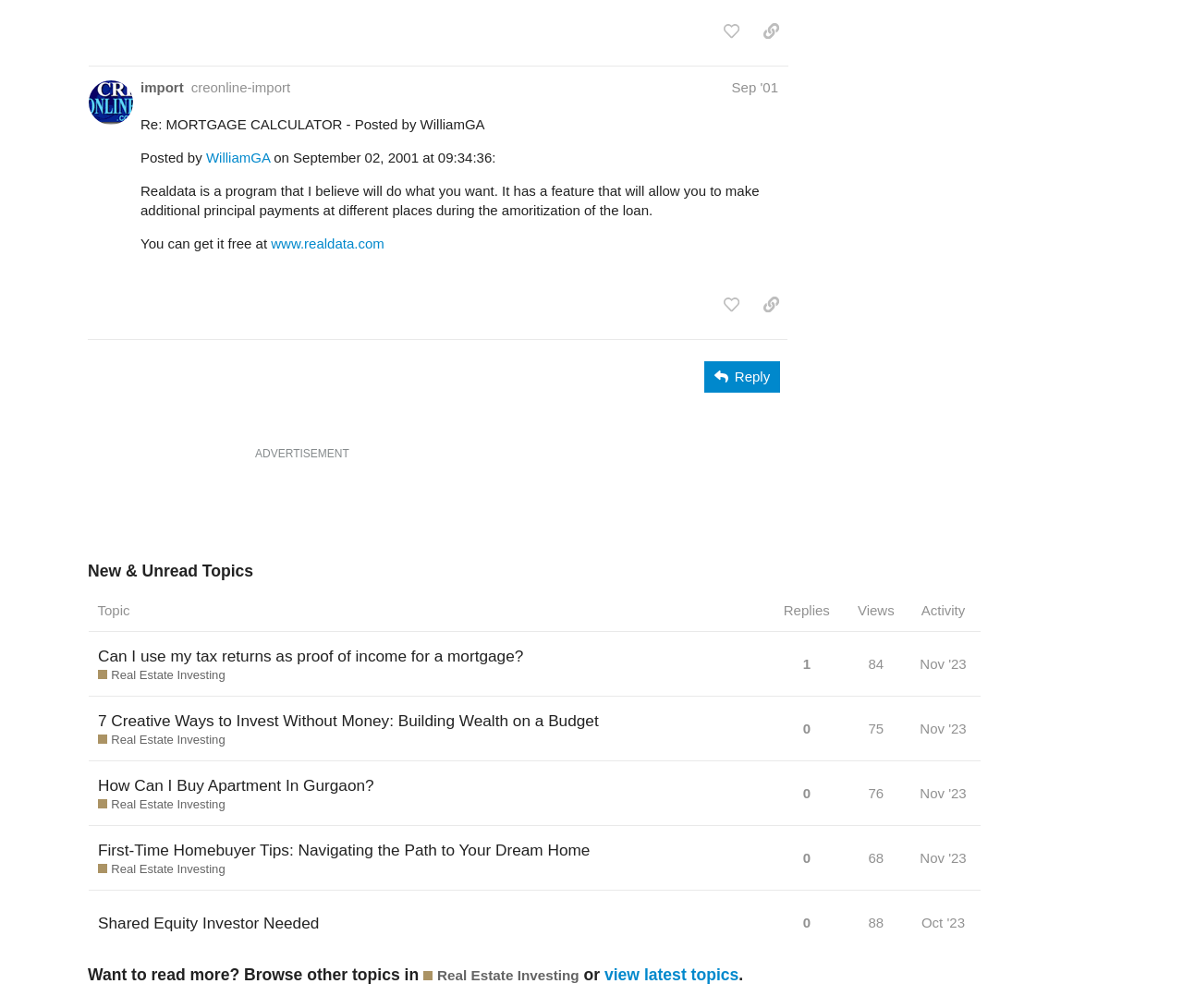What is the topic of the forum?
Please provide a single word or phrase as the answer based on the screenshot.

Real Estate Investing